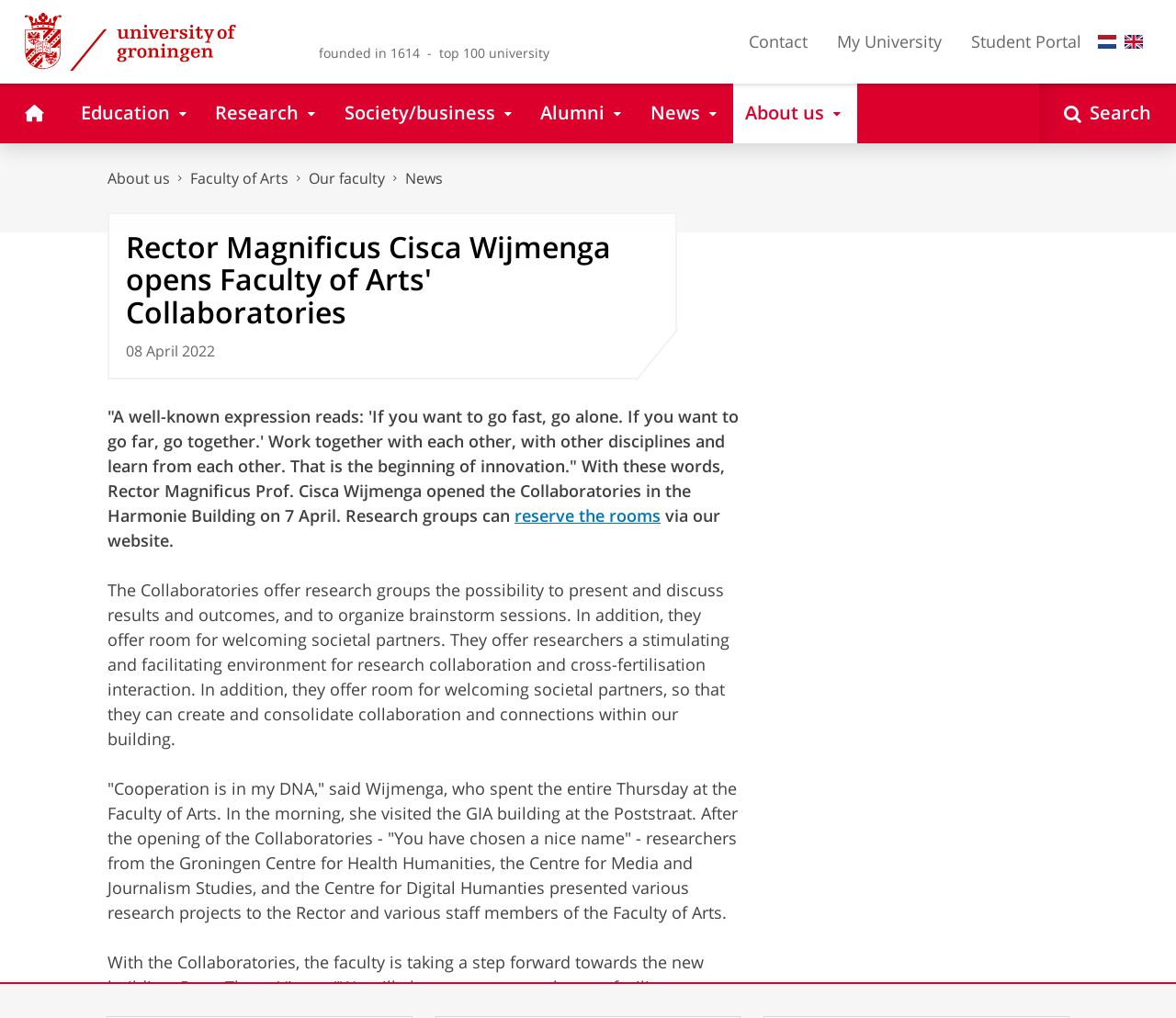Present a detailed account of what is displayed on the webpage.

The webpage is about the University of Groningen, specifically the Faculty of Arts, and features an article about the opening of the Collaboratories by Rector Magnificus Cisca Wijmenga. 

At the top left corner, there is a link to skip to content and another to skip to navigation. Next to these links, there is a University of Groningen logo and a link to the university's homepage. Below this, there is a static text describing the university as "founded in 1614 - top 100 university". 

On the top right corner, there are links to Contact, My University, and Student Portal, as well as a language select dropdown menu with options for Dutch and English. 

Below this, there is a navigation menu with links to Home, Education, Research, Society/Business, Alumni, News, and About us. On the far right, there is a search button and a button with a magnifying glass icon.

In the main content area, there is a heading that reads "Rector Magnificus Cisca Wijmenga opens Faculty of Arts' Collaboratories". Below this, there is a static text showing the date "08 April 2022". 

The main article is divided into several paragraphs. The first paragraph quotes Rector Magnificus Prof. Cisca Wijmenga, who emphasizes the importance of collaboration and innovation. The second paragraph describes the Collaboratories, which offer research groups a space to present and discuss results, organize brainstorm sessions, and welcome societal partners. 

The article continues with a description of the Rector's visit to the Faculty of Arts, where researchers presented various projects to her and other staff members. Throughout the article, there are links to reserve the rooms and visit the university's website.